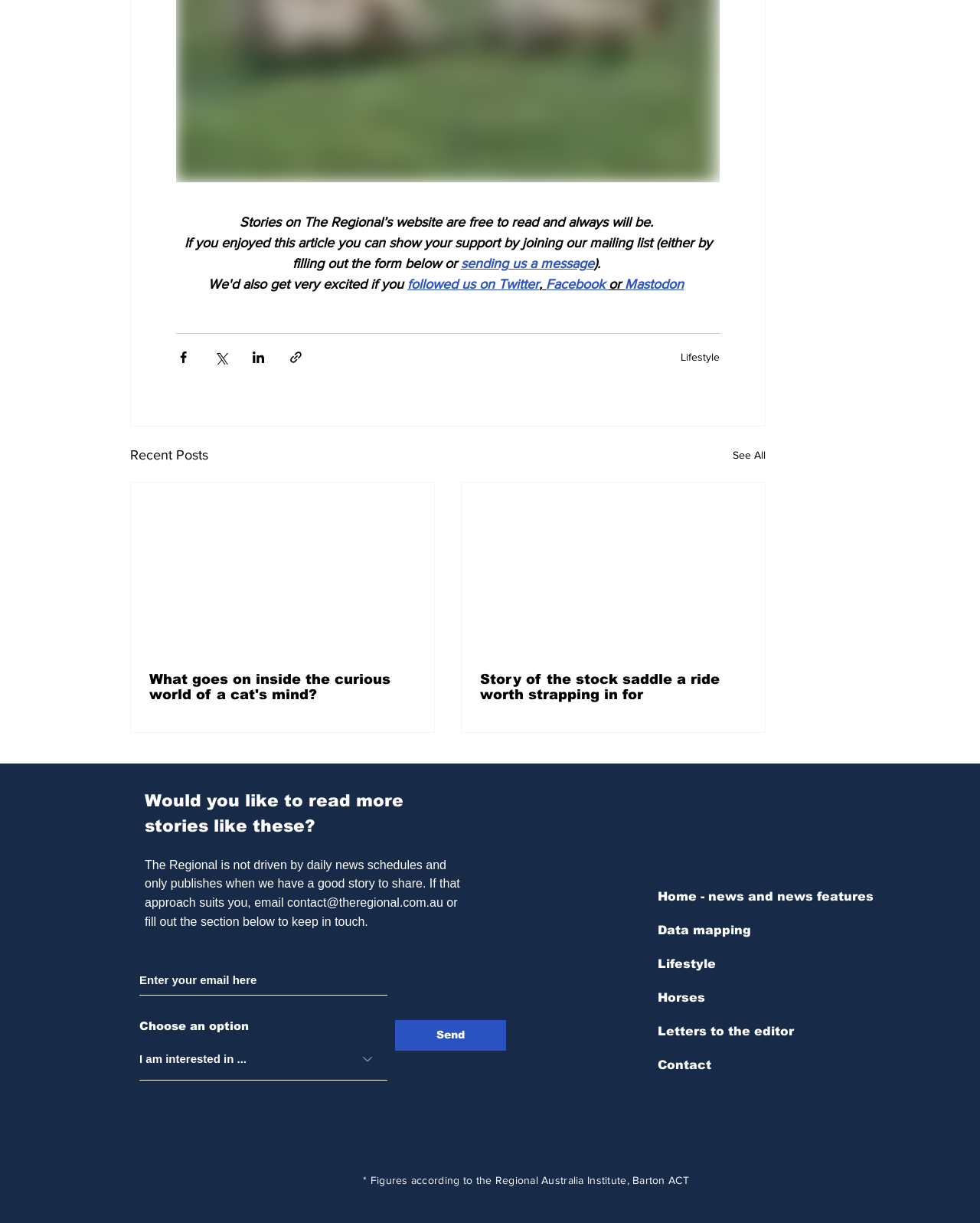Find the bounding box coordinates of the clickable region needed to perform the following instruction: "Explore the Lifestyle section". The coordinates should be provided as four float numbers between 0 and 1, i.e., [left, top, right, bottom].

[0.695, 0.286, 0.734, 0.297]